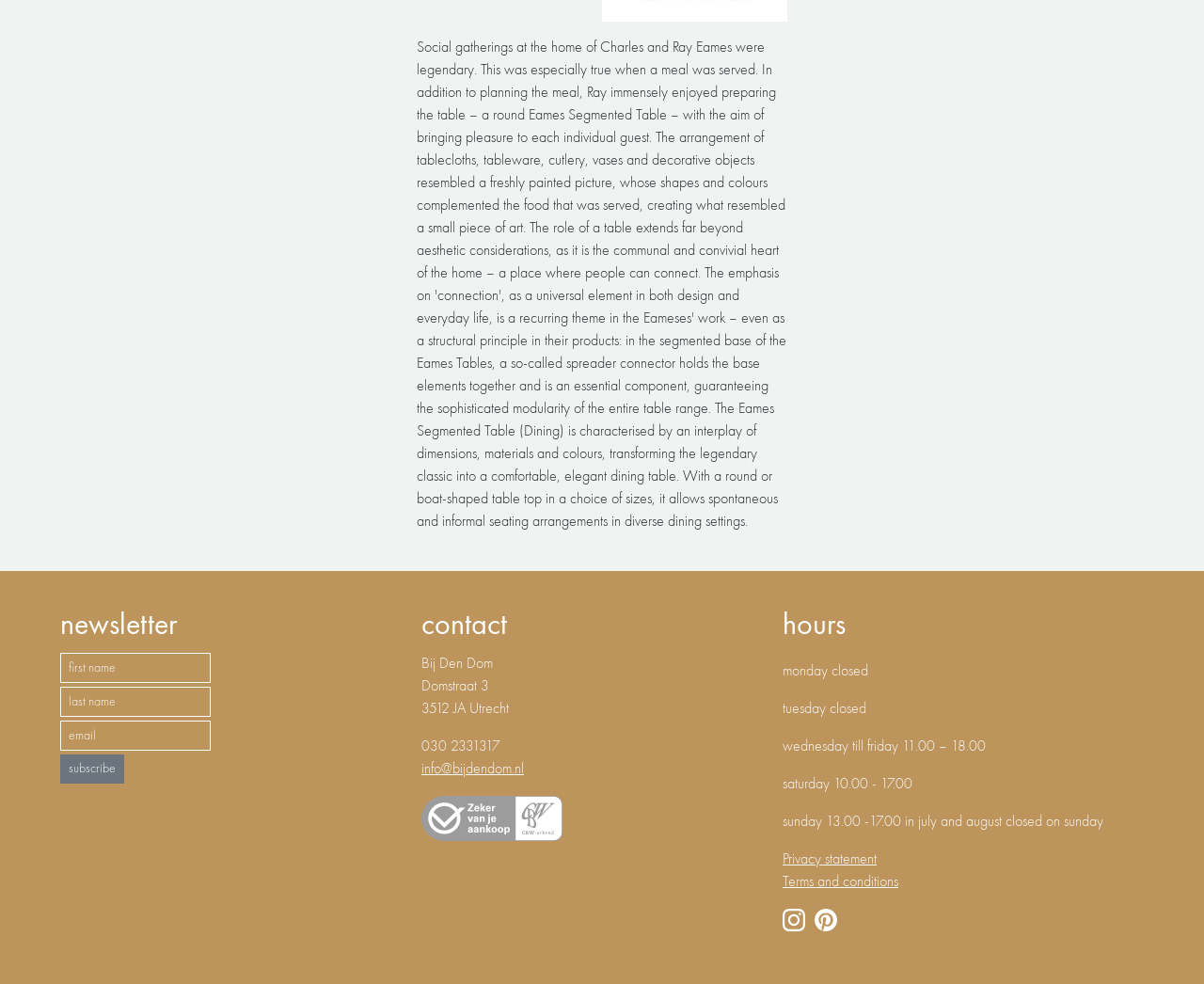Using the element description alt="Pinterest logo", predict the bounding box coordinates for the UI element. Provide the coordinates in (top-left x, top-left y, bottom-right x, bottom-right y) format with values ranging from 0 to 1.

[0.677, 0.923, 0.695, 0.946]